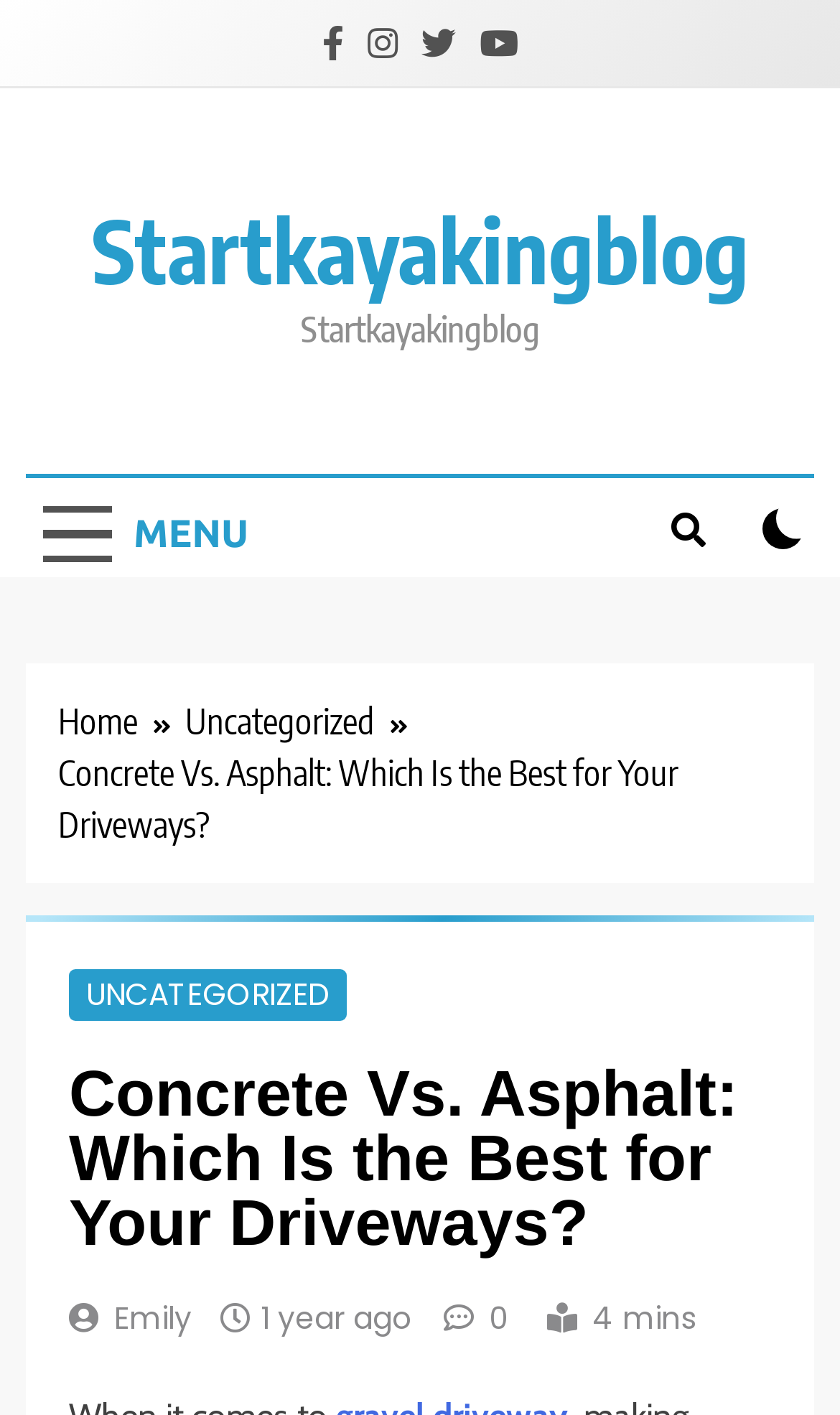What is the category of the article?
Refer to the image and provide a one-word or short phrase answer.

Uncategorized